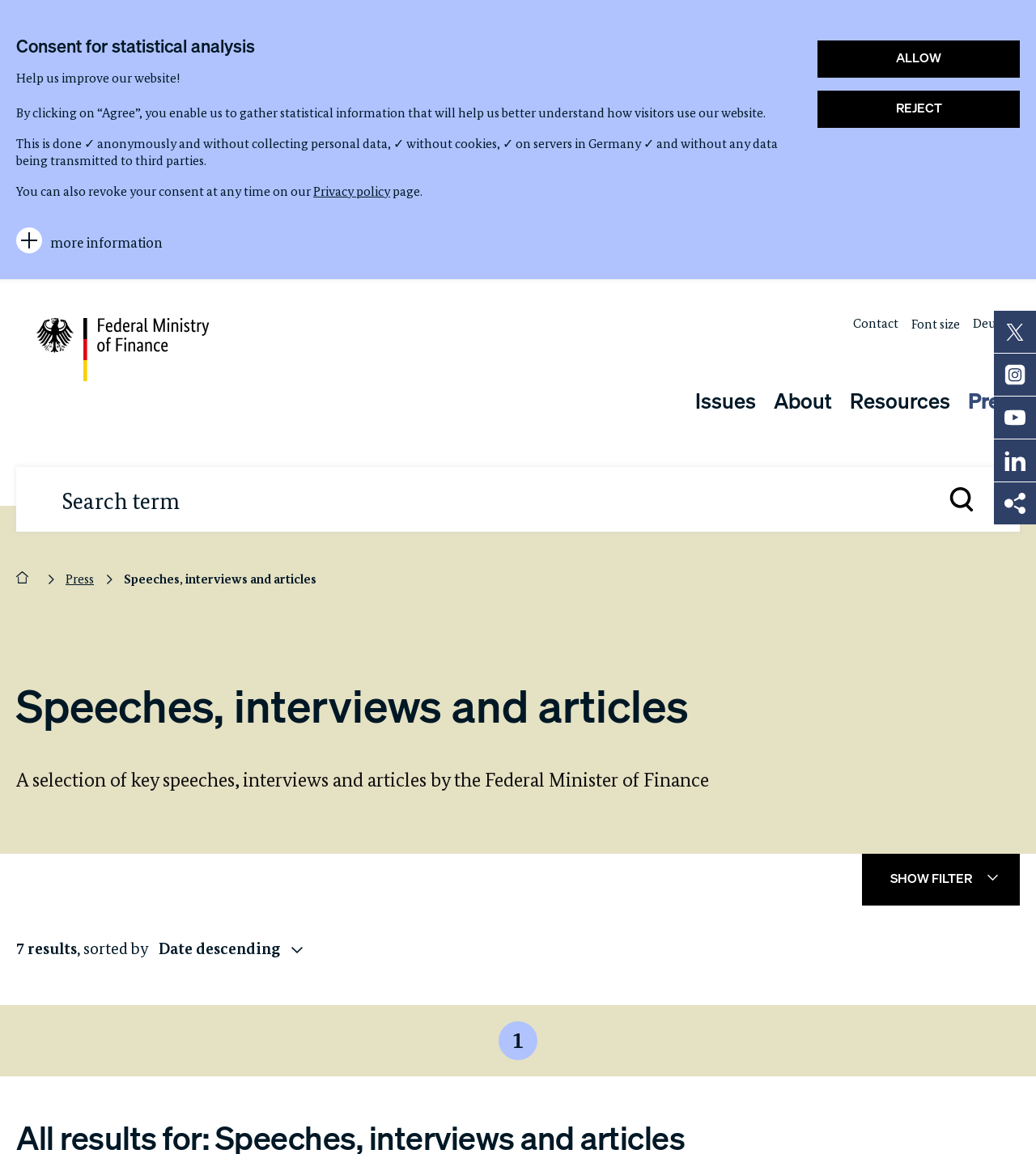What is the purpose of the 'Search' function?
Please provide a comprehensive answer based on the contents of the image.

The 'Search' function is located at the top of the webpage, and it allows the user to enter a search term to find specific content within the webpage. This suggests that the 'Search' function is intended to help users quickly find relevant information within the webpage.